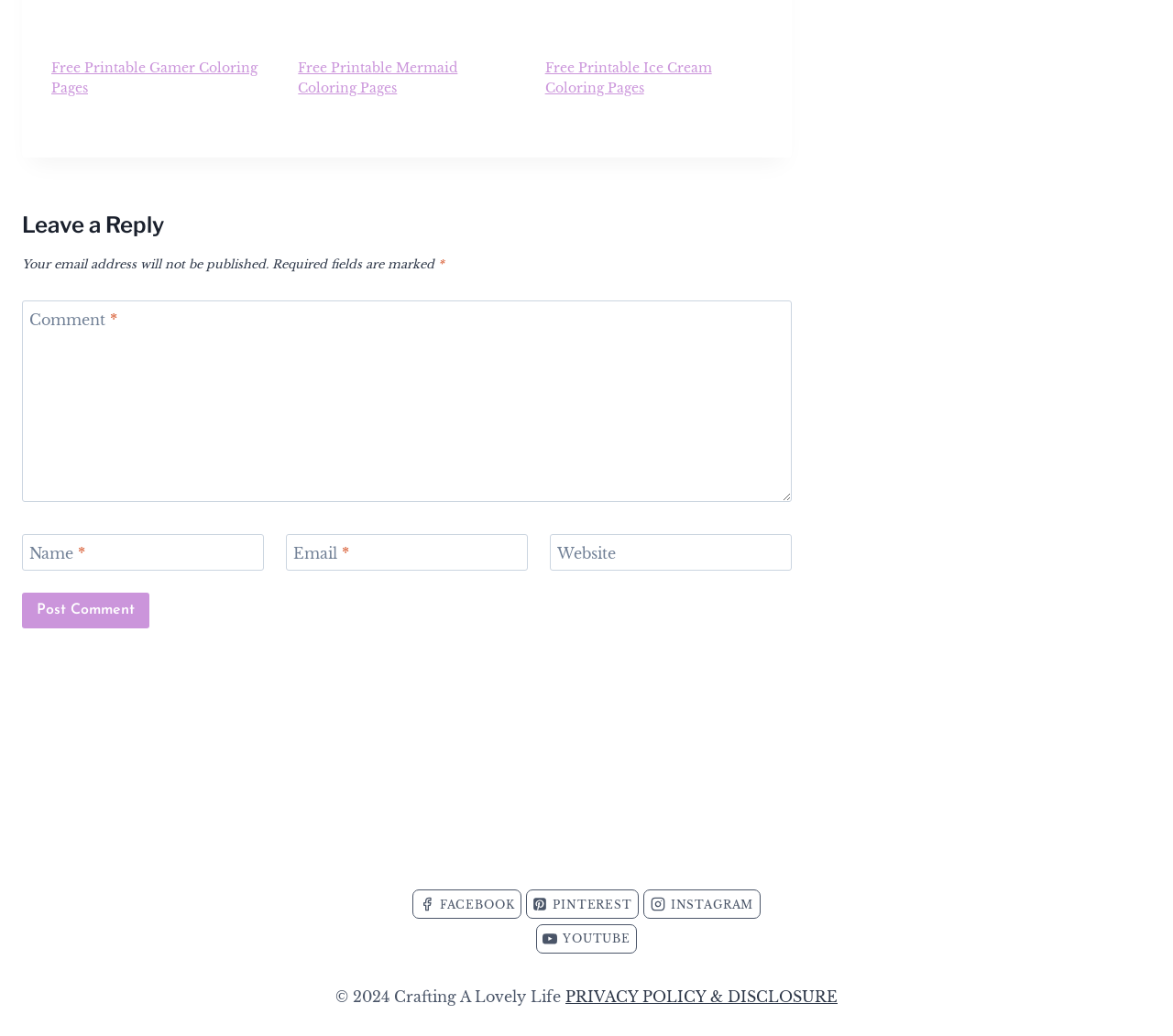What type of pages can be printed for free?
From the screenshot, supply a one-word or short-phrase answer.

Gamer, Mermaid, Ice Cream